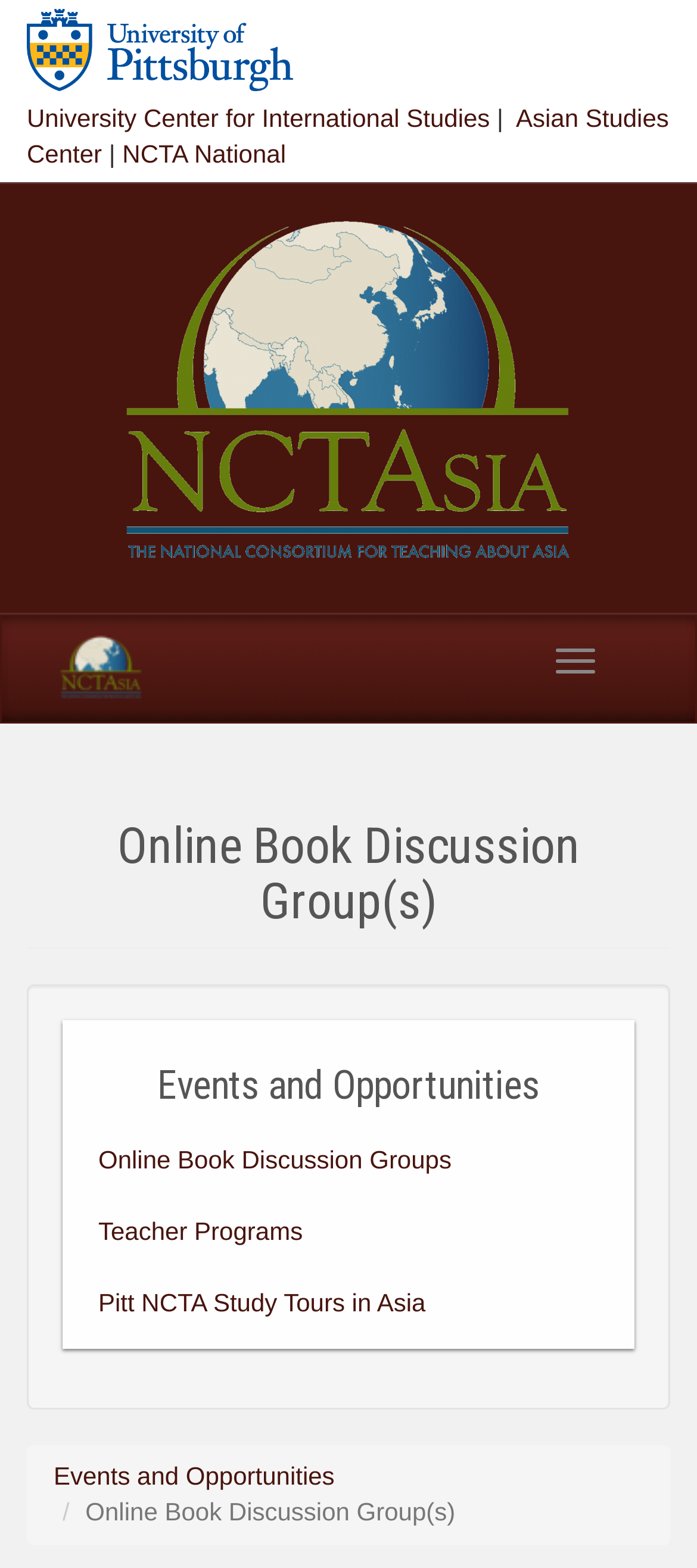What is the name of the university?
Please give a detailed and elaborate answer to the question based on the image.

I determined the answer by looking at the link element with the text 'University of Pittsburgh' and its corresponding image element, which suggests that the university's logo is being displayed.